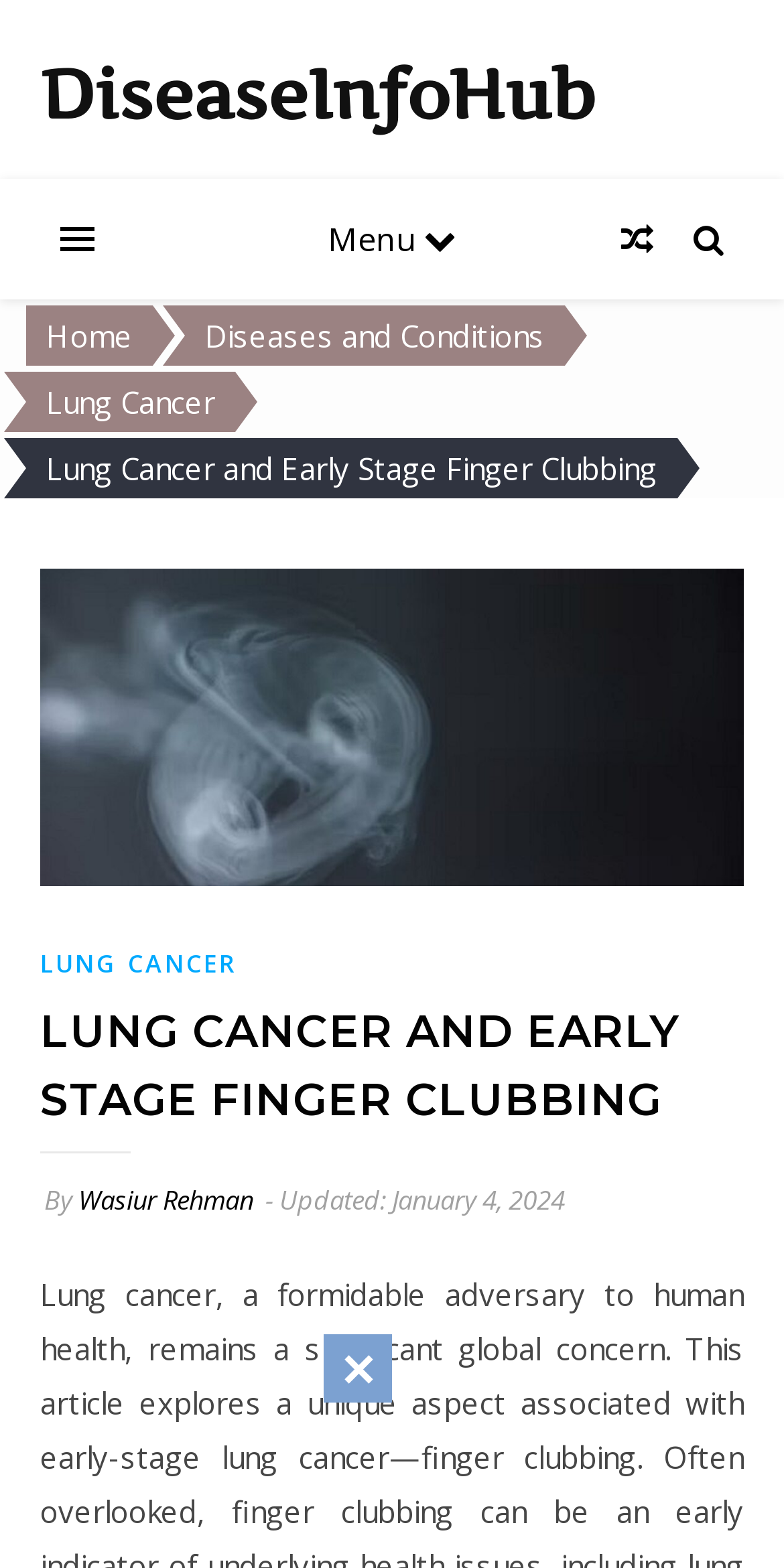Who is the author of the article?
Using the visual information, respond with a single word or phrase.

Wasiur Rehman